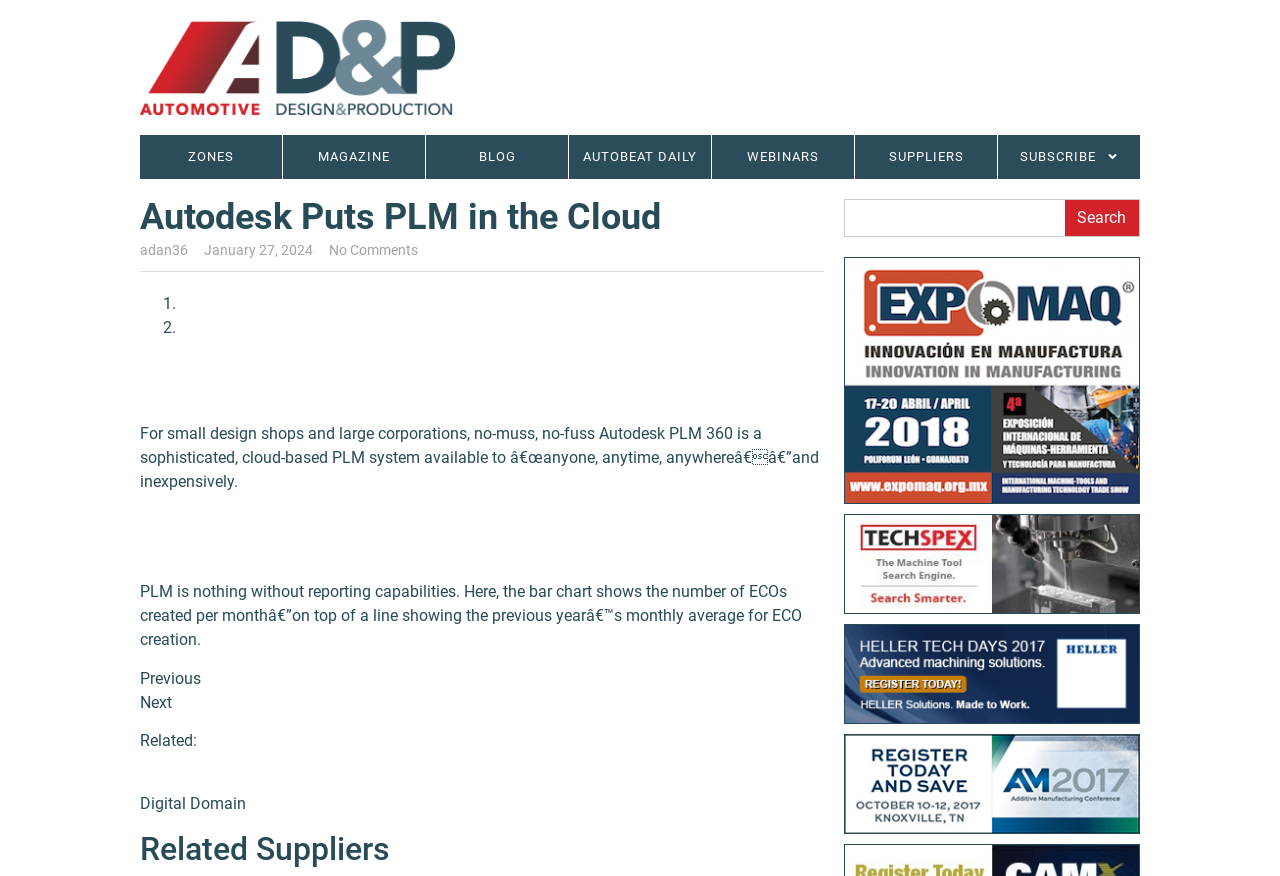Create a detailed summary of the webpage's content and design.

The webpage appears to be an article page from a magazine or blog, with the title "Autodesk Puts PLM in the Cloud" prominently displayed at the top. Below the title, there are several links to different sections of the website, including "ZONES", "MAGAZINE", "BLOG", "AUTOBEAT DAILY", "WEBINARS", "SUPPLIERS", and "SUBSCRIBE". The "SUBSCRIBE" link has a popup menu.

The main content of the article is divided into sections, with a heading that reads "Autodesk Puts PLM in the Cloud". The article text is accompanied by a list with two items, marked with "1." and "2.". The text describes the features of Autodesk PLM 360, a cloud-based PLM system, and its reporting capabilities.

On the right side of the page, there is a search bar with a search box and a "Search" button. Below the search bar, there are four links to related articles or content.

At the bottom of the page, there are navigation links to "Previous" and "Next" articles, as well as a section titled "Related:" with a link to "Digital Domain". There is also a heading that reads "Related Suppliers".

There are several images on the page, including an icon next to the "SUBSCRIBE" link and possibly other images within the article content.